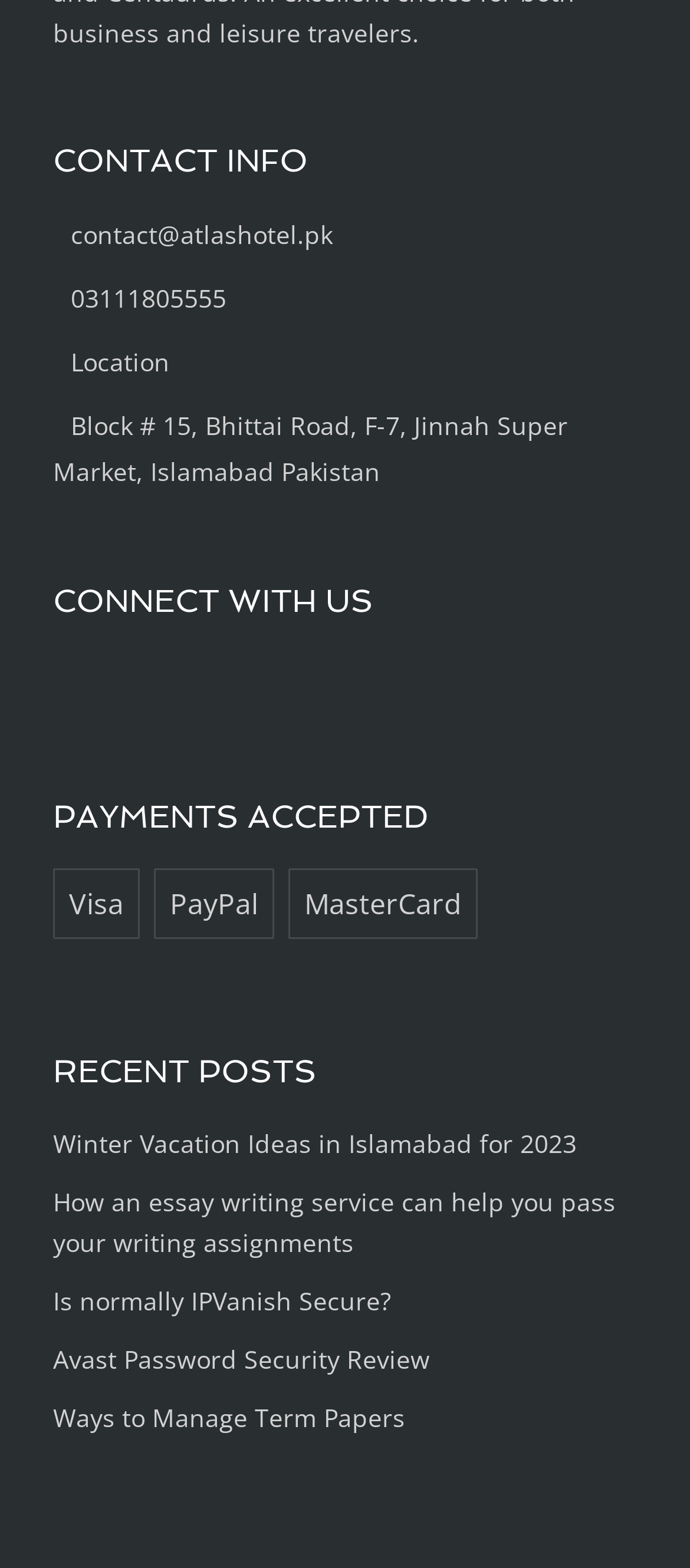What is the first recent post?
Using the image provided, answer with just one word or phrase.

Winter Vacation Ideas in Islamabad for 2023